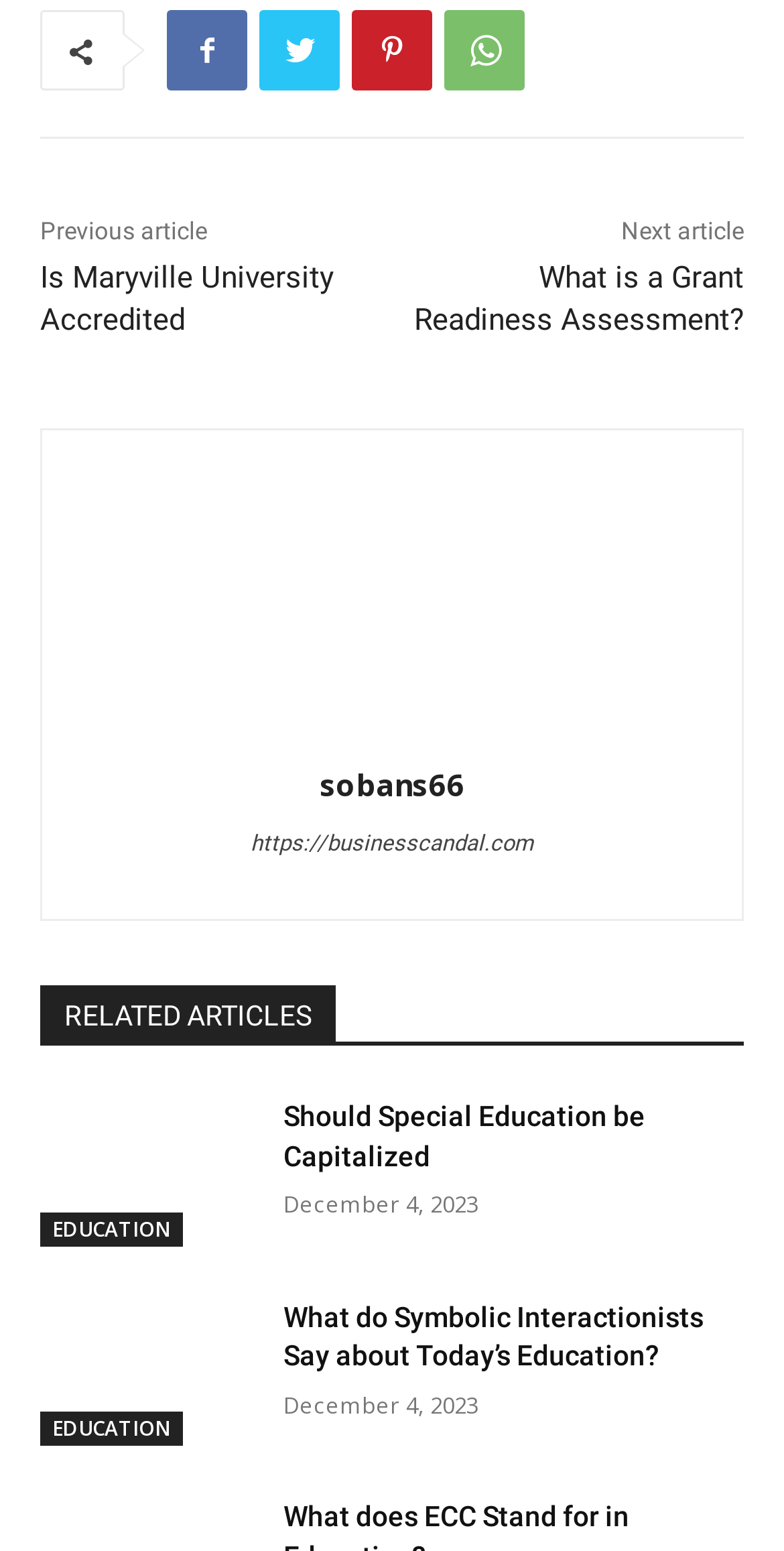Please determine the bounding box coordinates of the element's region to click in order to carry out the following instruction: "Read the article 'Hon. Obed Paul Disbursed 50 Million Without Federal Allocation'". The coordinates should be four float numbers between 0 and 1, i.e., [left, top, right, bottom].

None